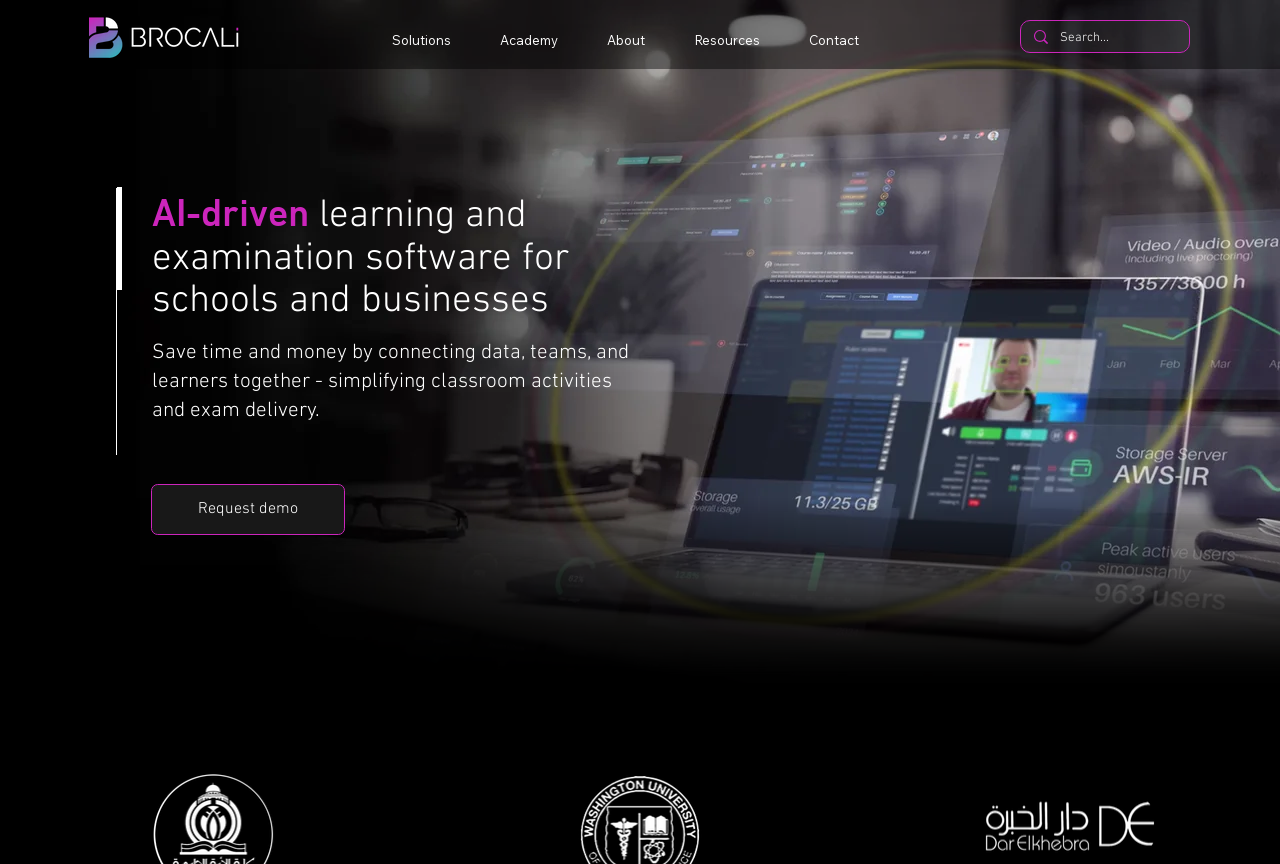How many navigation elements are at the top of the webpage?
Please use the visual content to give a single word or phrase answer.

5